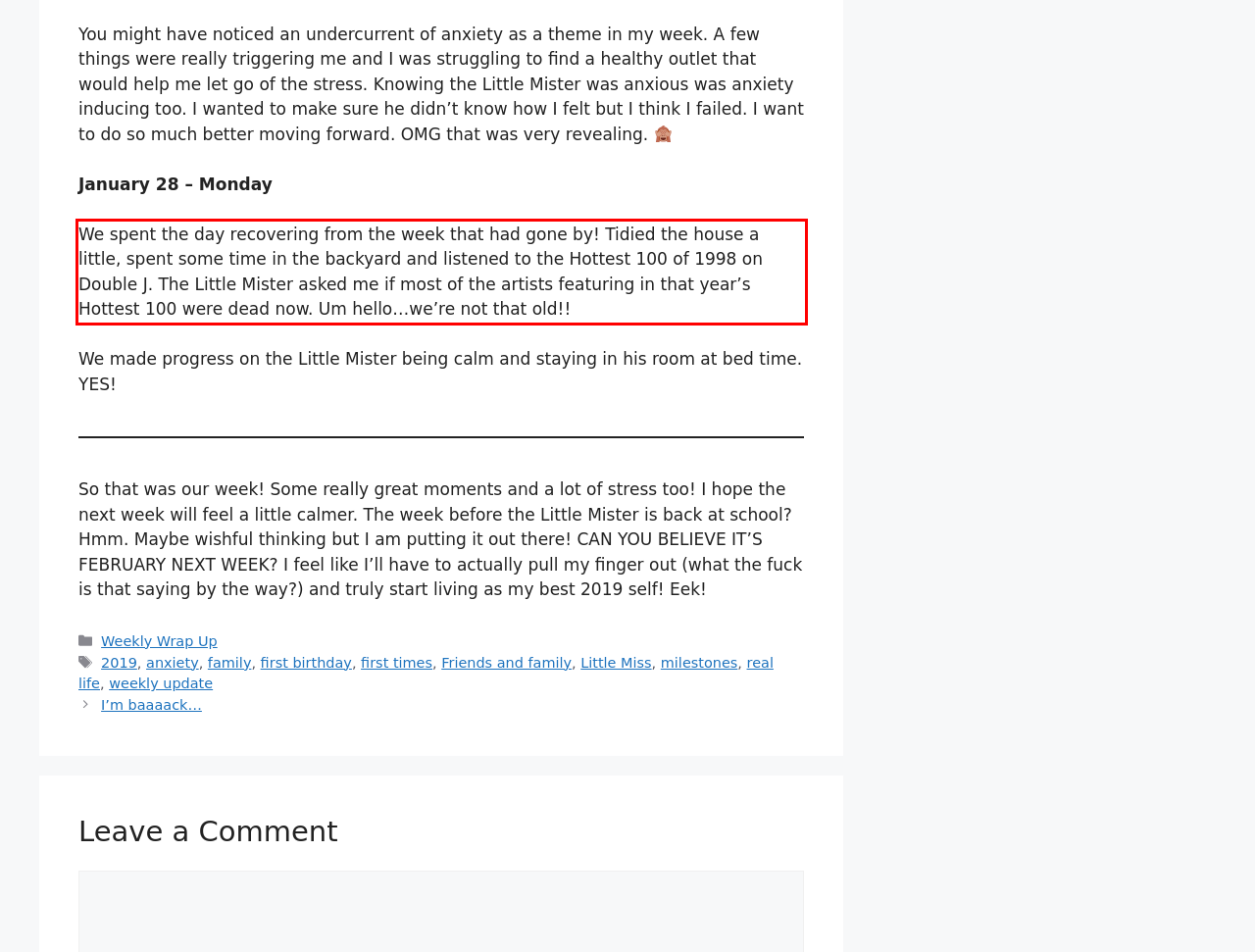Given a screenshot of a webpage with a red bounding box, extract the text content from the UI element inside the red bounding box.

We spent the day recovering from the week that had gone by! Tidied the house a little, spent some time in the backyard and listened to the Hottest 100 of 1998 on Double J. The Little Mister asked me if most of the artists featuring in that year’s Hottest 100 were dead now. Um hello…we’re not that old!!